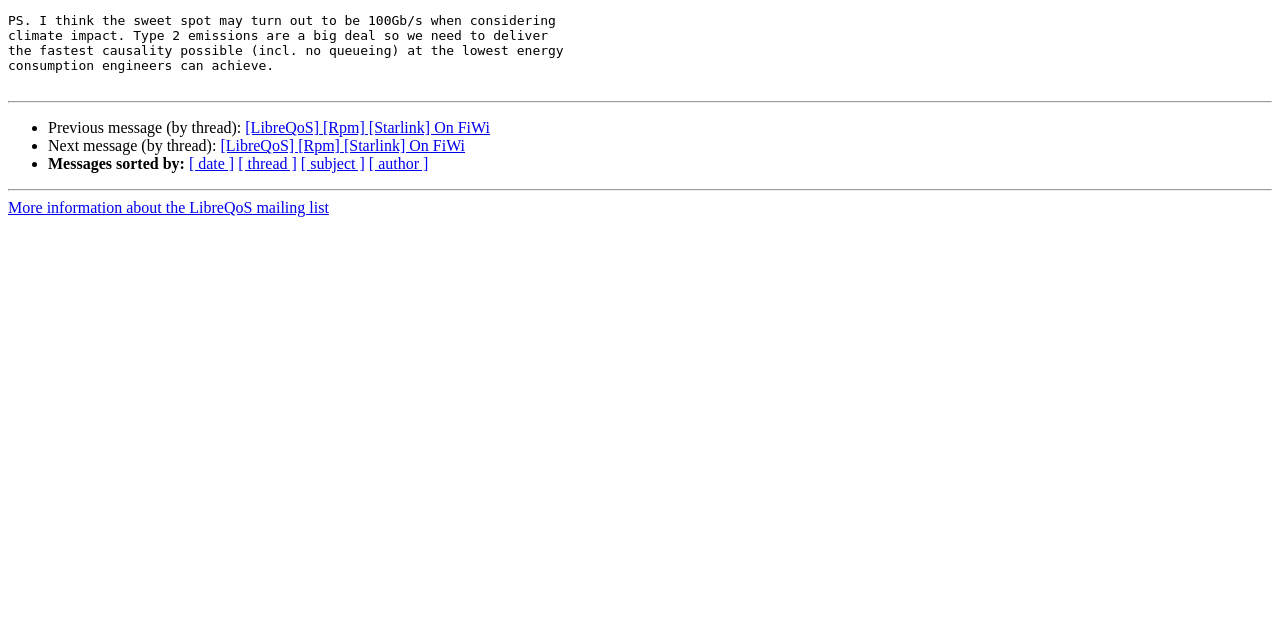Given the description of a UI element: "JMAXONE SAFETY", identify the bounding box coordinates of the matching element in the webpage screenshot.

None